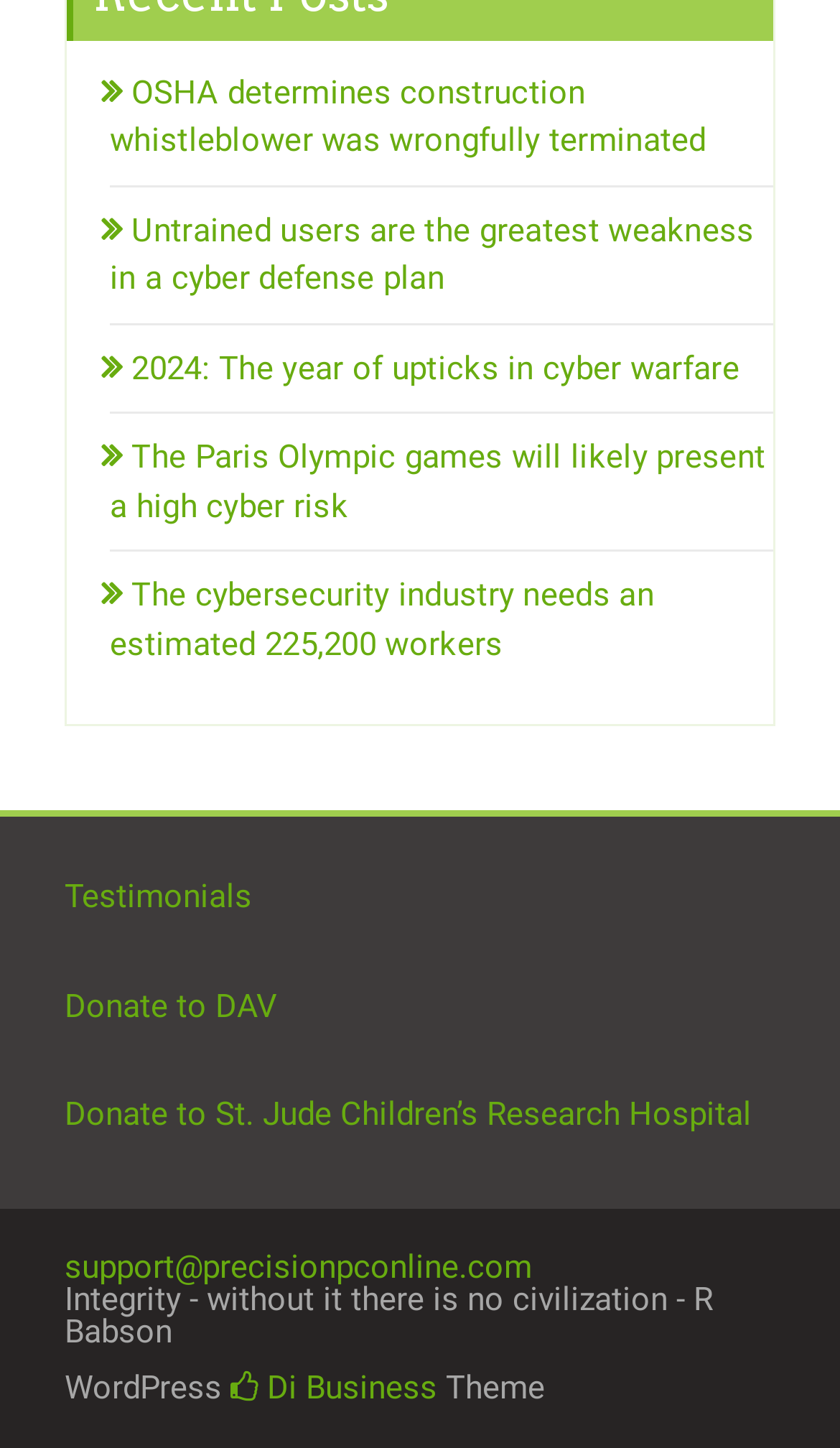Can you show the bounding box coordinates of the region to click on to complete the task described in the instruction: "Check out the Testimonials"?

[0.077, 0.606, 0.3, 0.632]